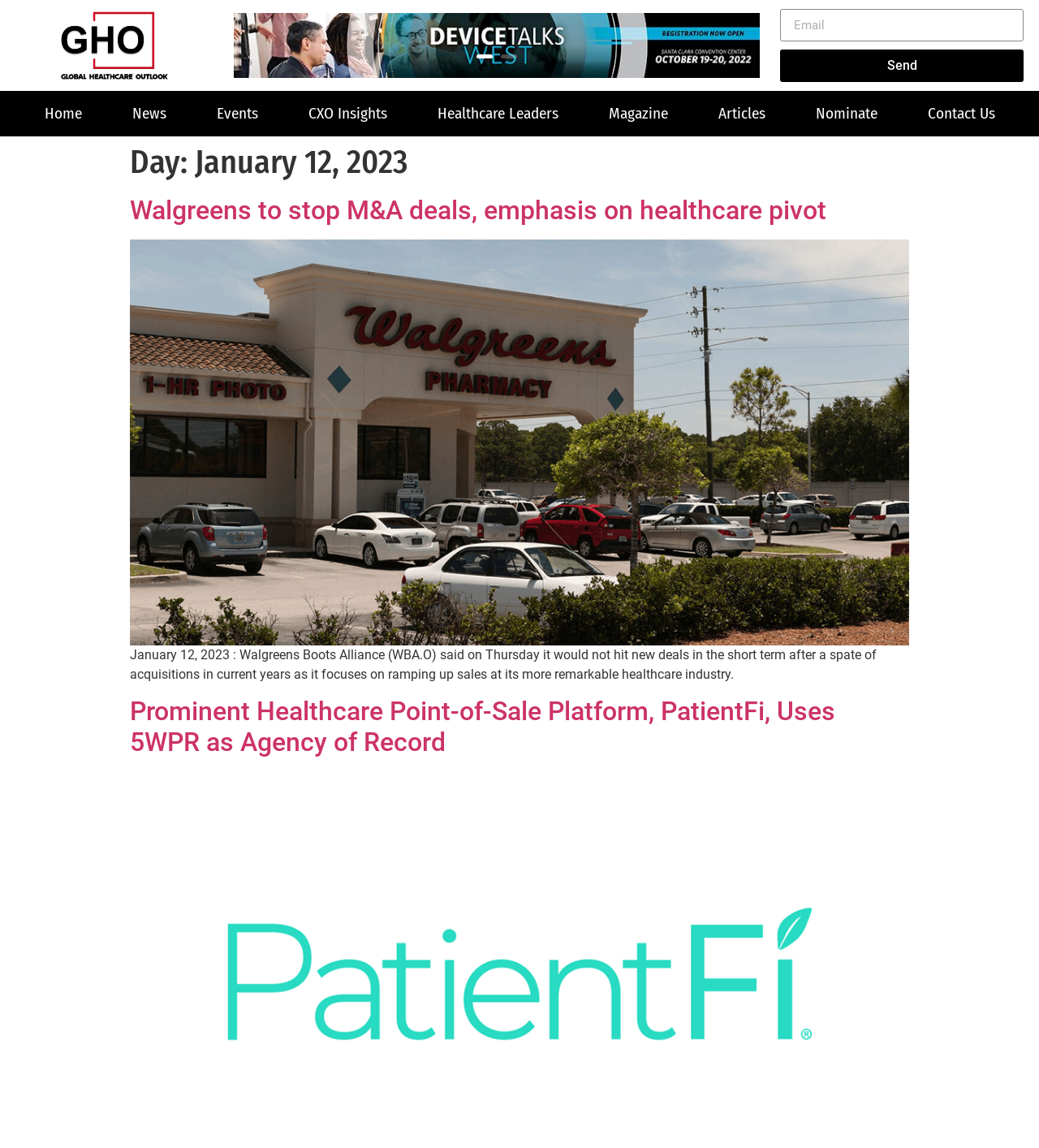Based on the visual content of the image, answer the question thoroughly: How many buttons are there in the toolbar?

I analyzed the toolbar element and found that it contains two button elements, one with the text '1' and another with the text '2'.